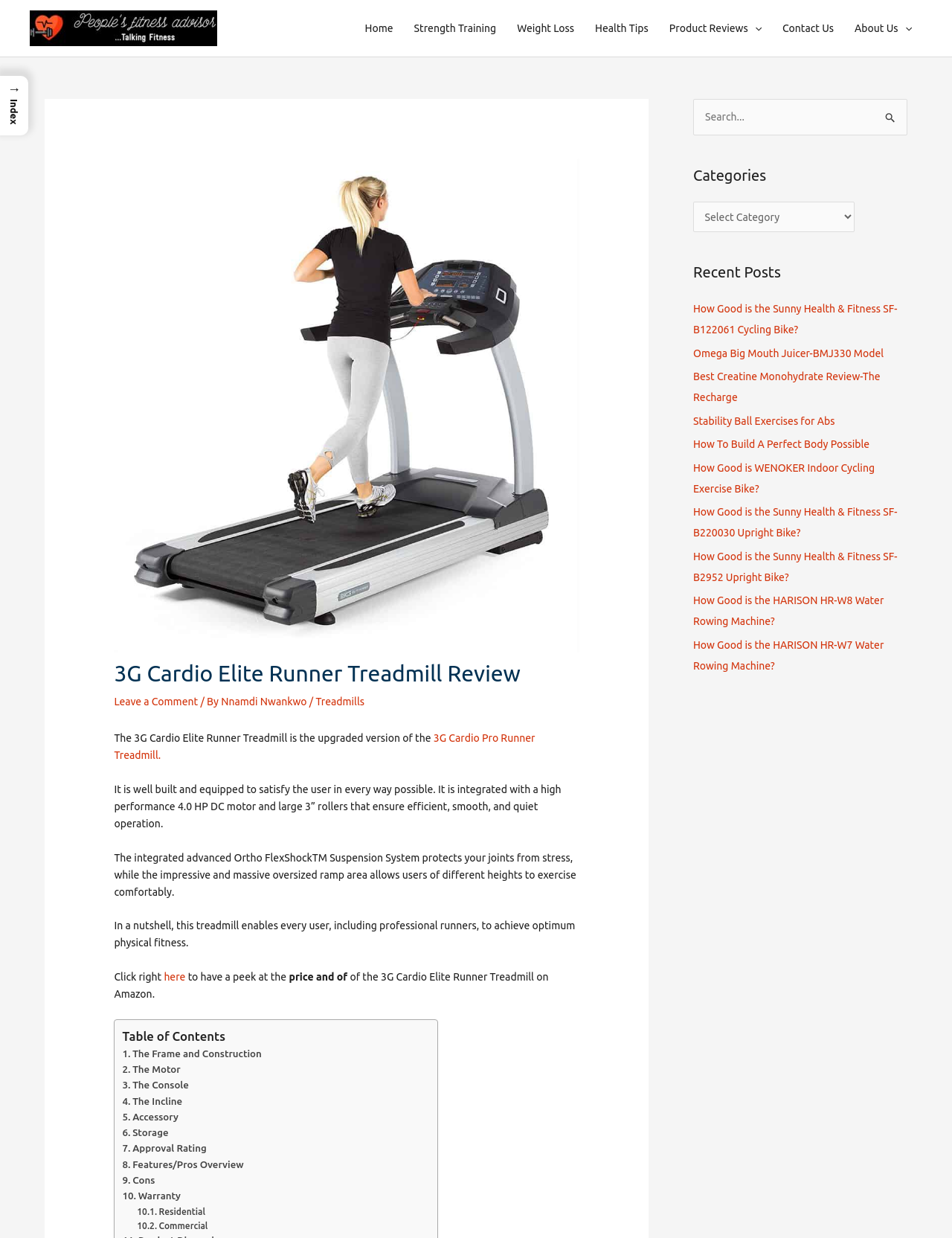Pinpoint the bounding box coordinates of the element you need to click to execute the following instruction: "Search for something". The bounding box should be represented by four float numbers between 0 and 1, in the format [left, top, right, bottom].

[0.728, 0.08, 0.953, 0.109]